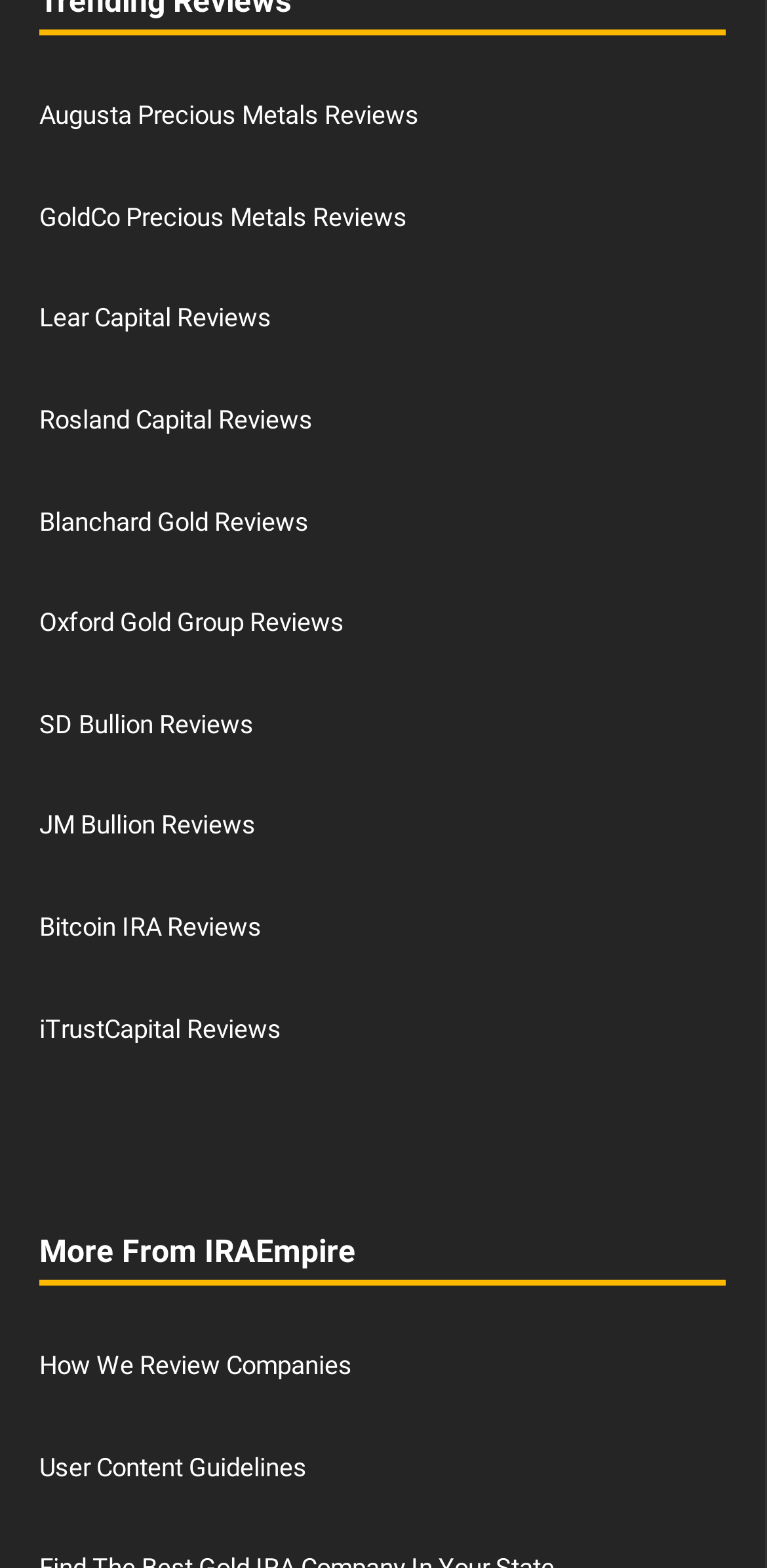Please examine the image and provide a detailed answer to the question: What companies are reviewed on this webpage?

By analyzing the links on the webpage, I found that there are multiple companies reviewed, including Augusta Precious Metals, GoldCo Precious Metals, Lear Capital, Rosland Capital, Blanchard Gold, Oxford Gold Group, SD Bullion, JM Bullion, Bitcoin IRA, and iTrustCapital, which are all related to precious metals.